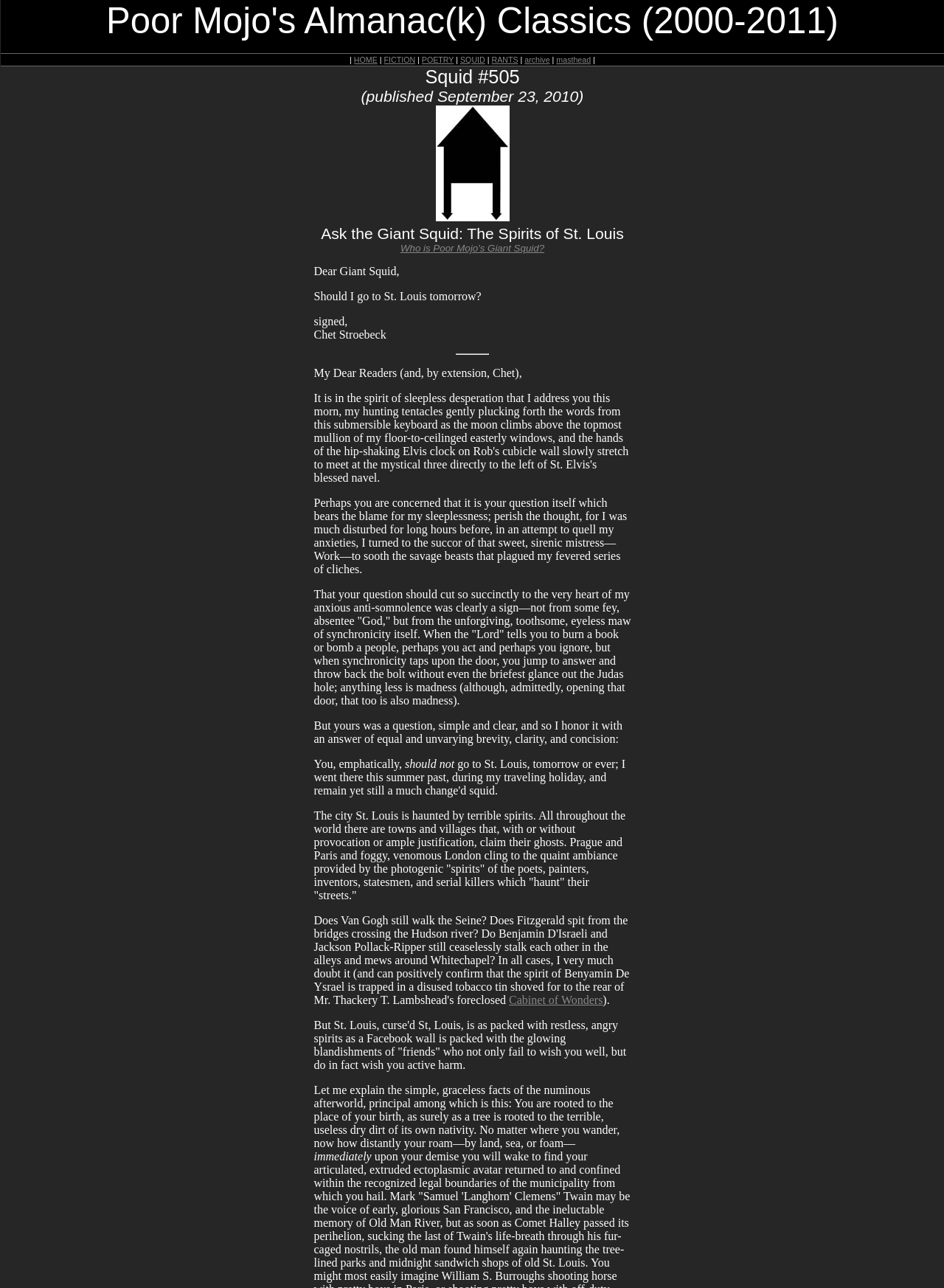Answer the question below using just one word or a short phrase: 
What is the main topic of this webpage?

Giant Squid's advice